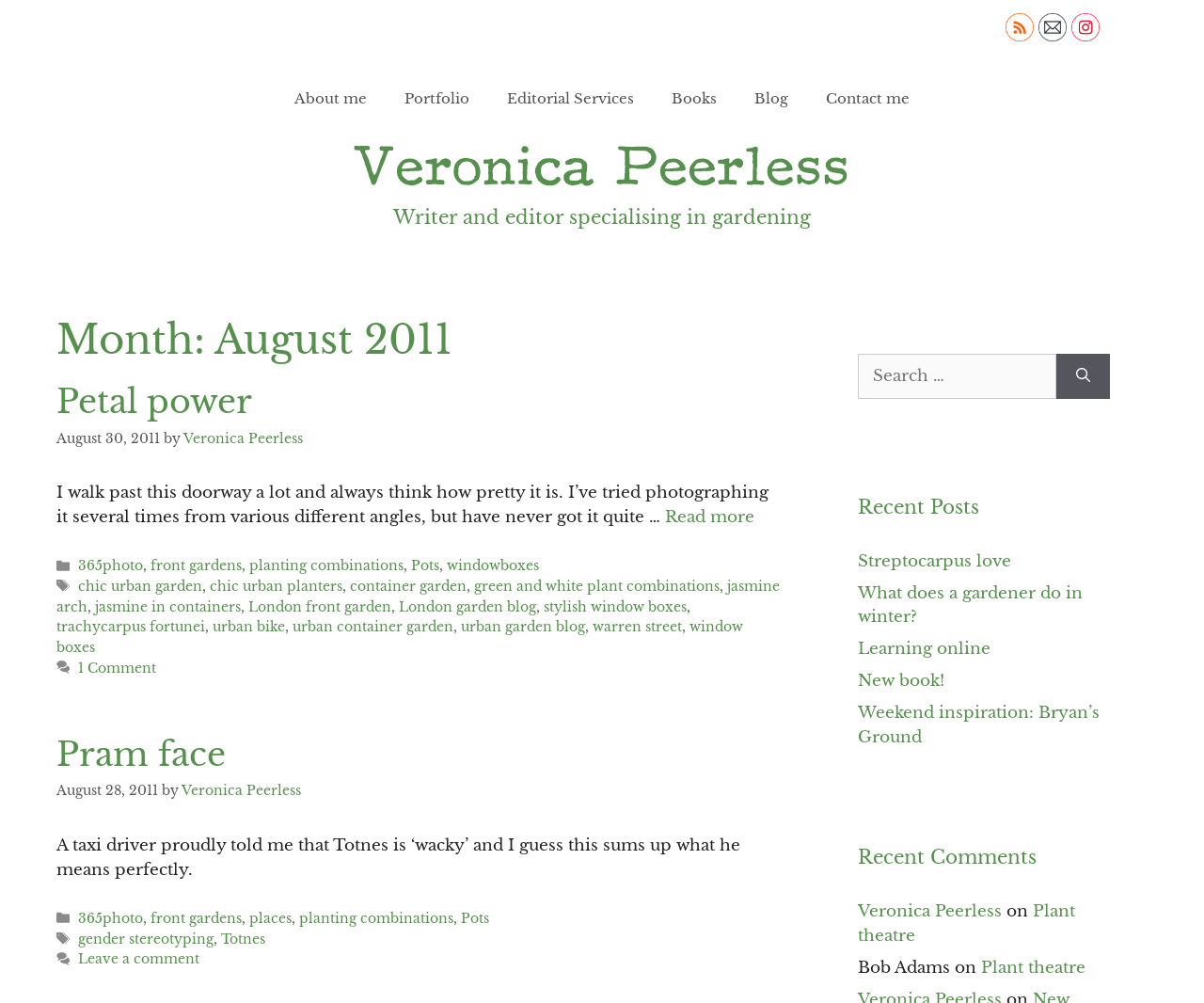Please determine the bounding box coordinates of the element's region to click for the following instruction: "Read more about 'Petal power'".

[0.552, 0.505, 0.627, 0.525]